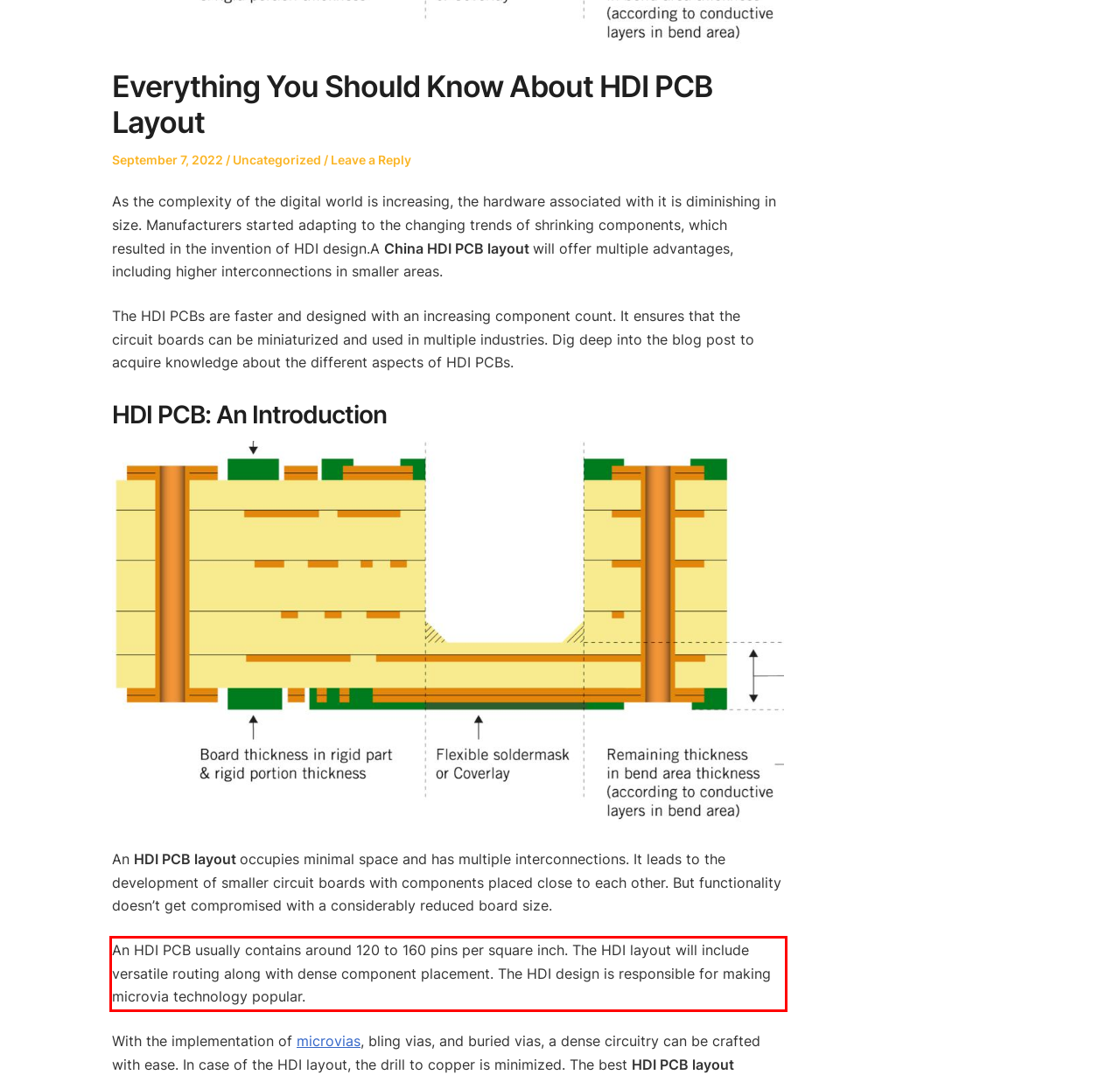Please examine the webpage screenshot containing a red bounding box and use OCR to recognize and output the text inside the red bounding box.

An HDI PCB usually contains around 120 to 160 pins per square inch. The HDI layout will include versatile routing along with dense component placement. The HDI design is responsible for making microvia technology popular.